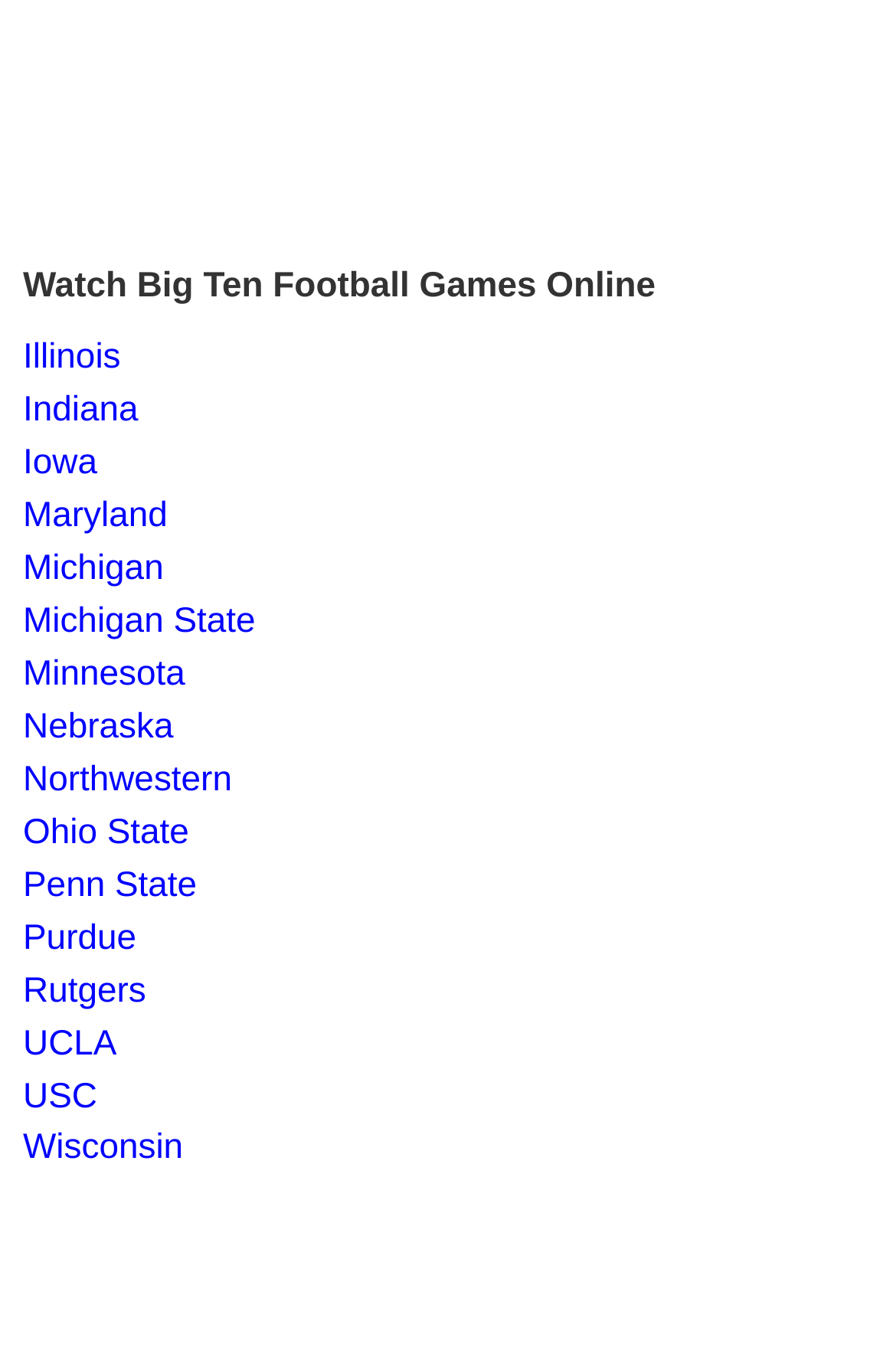Find the bounding box coordinates of the UI element according to this description: "Indiana".

[0.026, 0.286, 0.154, 0.314]